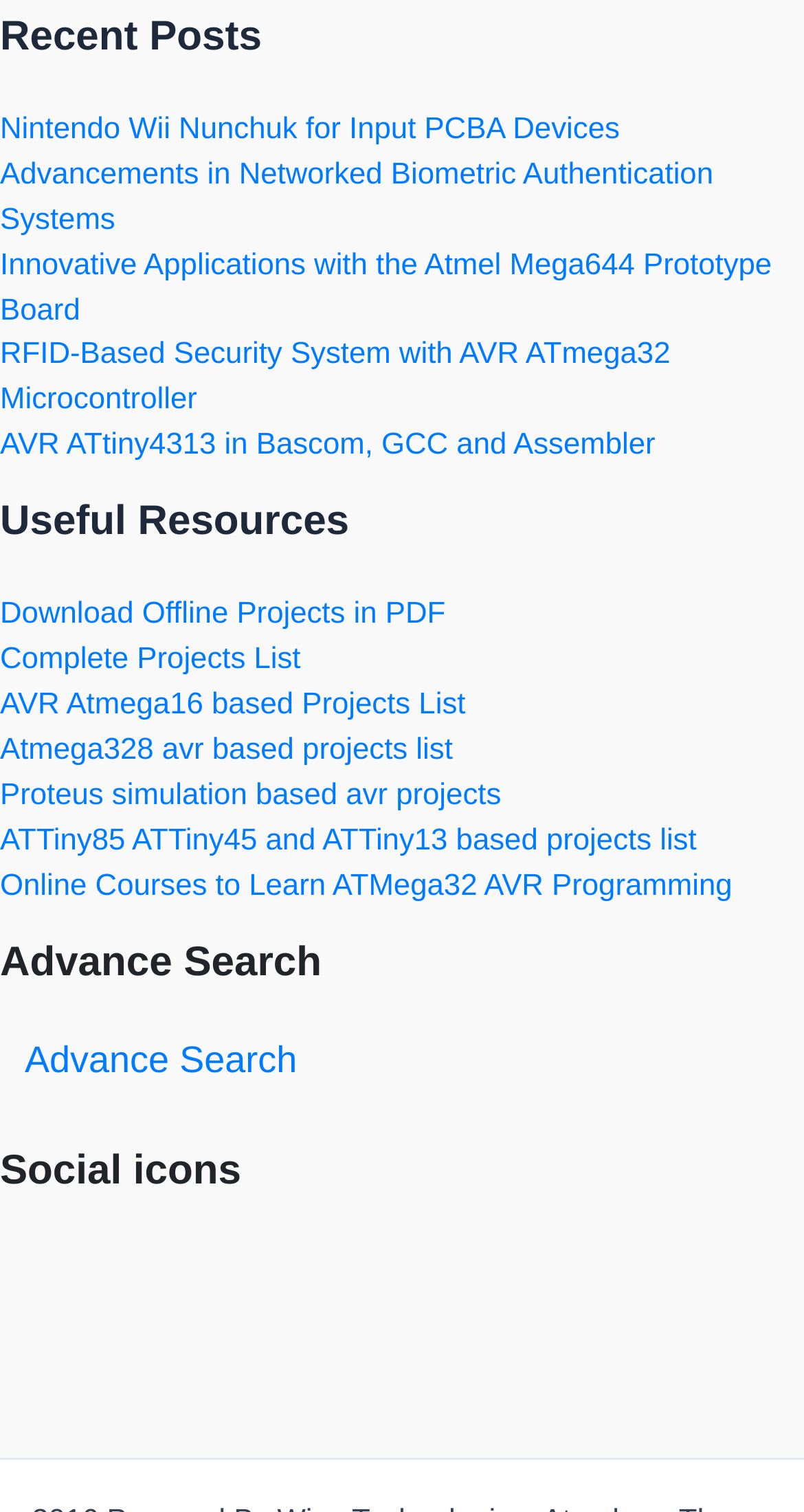Use a single word or phrase to answer this question: 
What is the title of the first navigation section?

Recent Posts